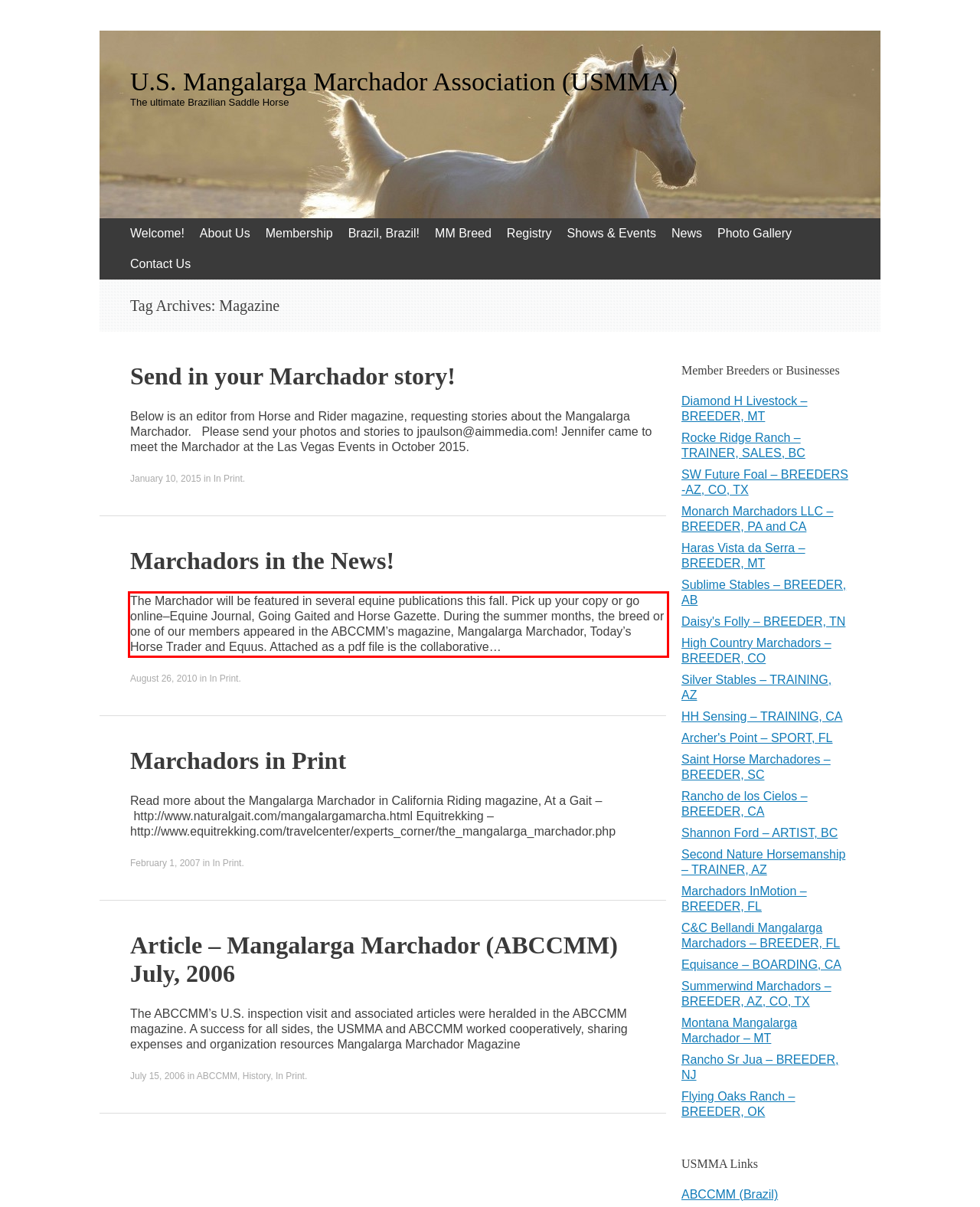From the given screenshot of a webpage, identify the red bounding box and extract the text content within it.

The Marchador will be featured in several equine publications this fall. Pick up your copy or go online–Equine Journal, Going Gaited and Horse Gazette. During the summer months, the breed or one of our members appeared in the ABCCMM’s magazine, Mangalarga Marchador, Today’s Horse Trader and Equus. Attached as a pdf file is the collaborative…